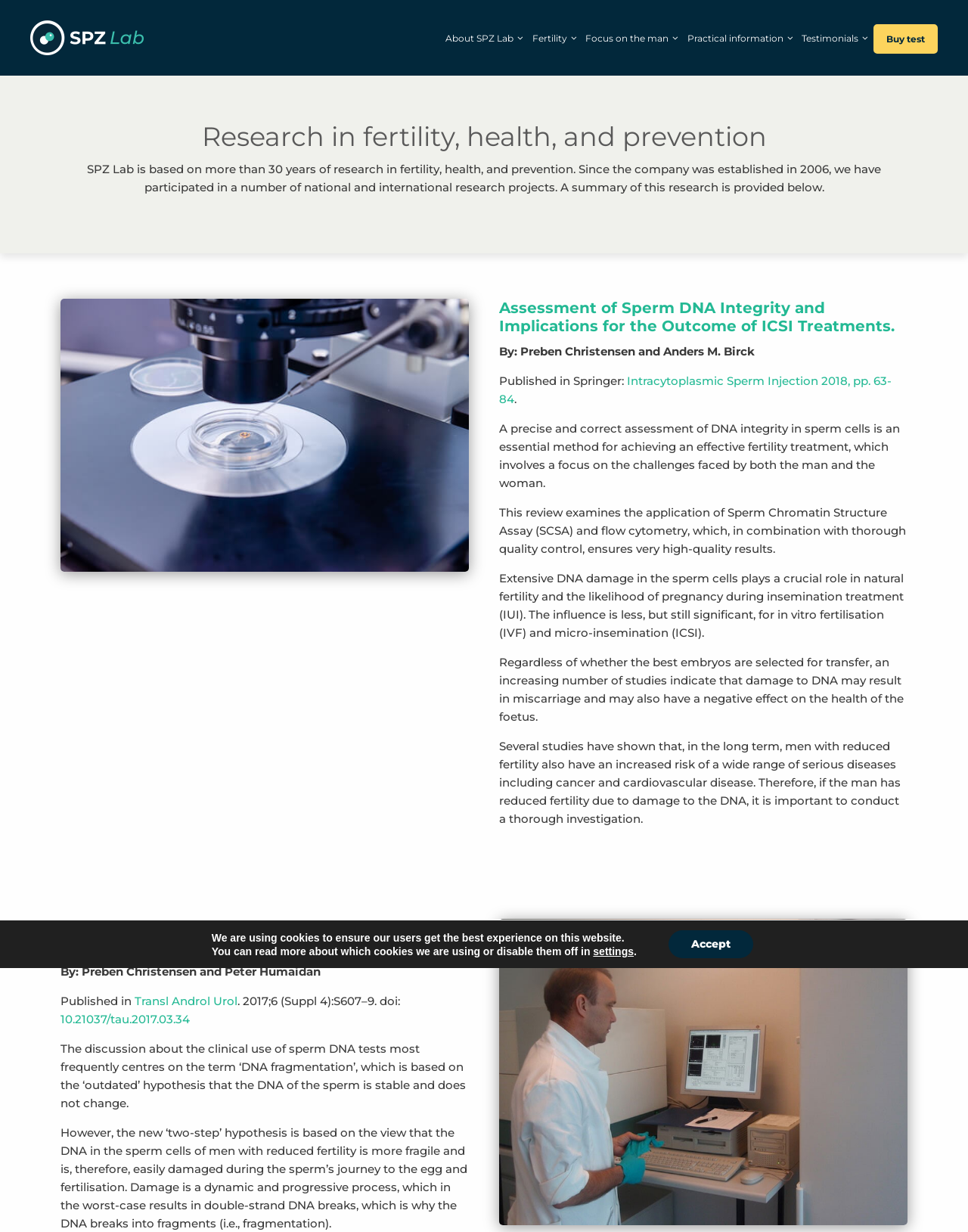Determine the bounding box coordinates for the area that needs to be clicked to fulfill this task: "Learn about Sperm DNA damage and clinical recommendations". The coordinates must be given as four float numbers between 0 and 1, i.e., [left, top, right, bottom].

[0.062, 0.746, 0.484, 0.775]